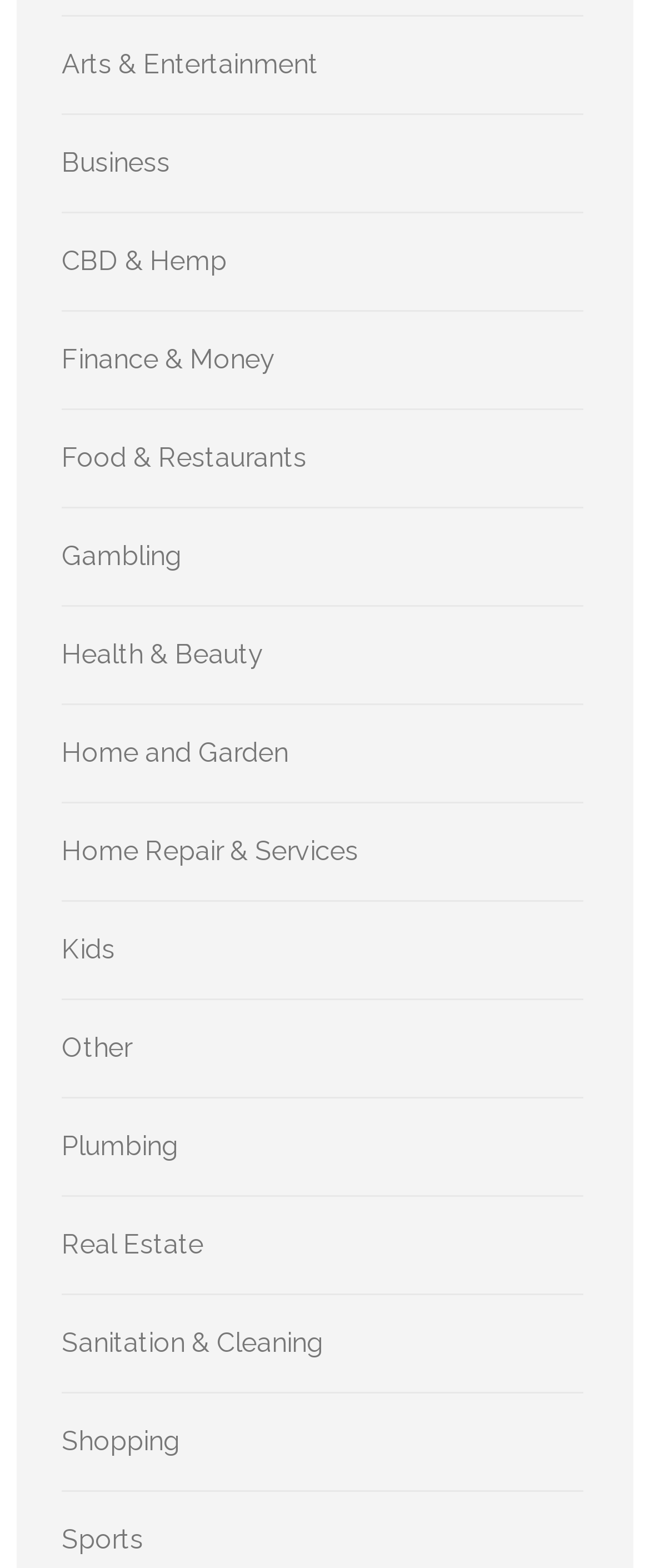Please identify the bounding box coordinates of the element on the webpage that should be clicked to follow this instruction: "Explore Business". The bounding box coordinates should be given as four float numbers between 0 and 1, formatted as [left, top, right, bottom].

[0.095, 0.093, 0.262, 0.114]